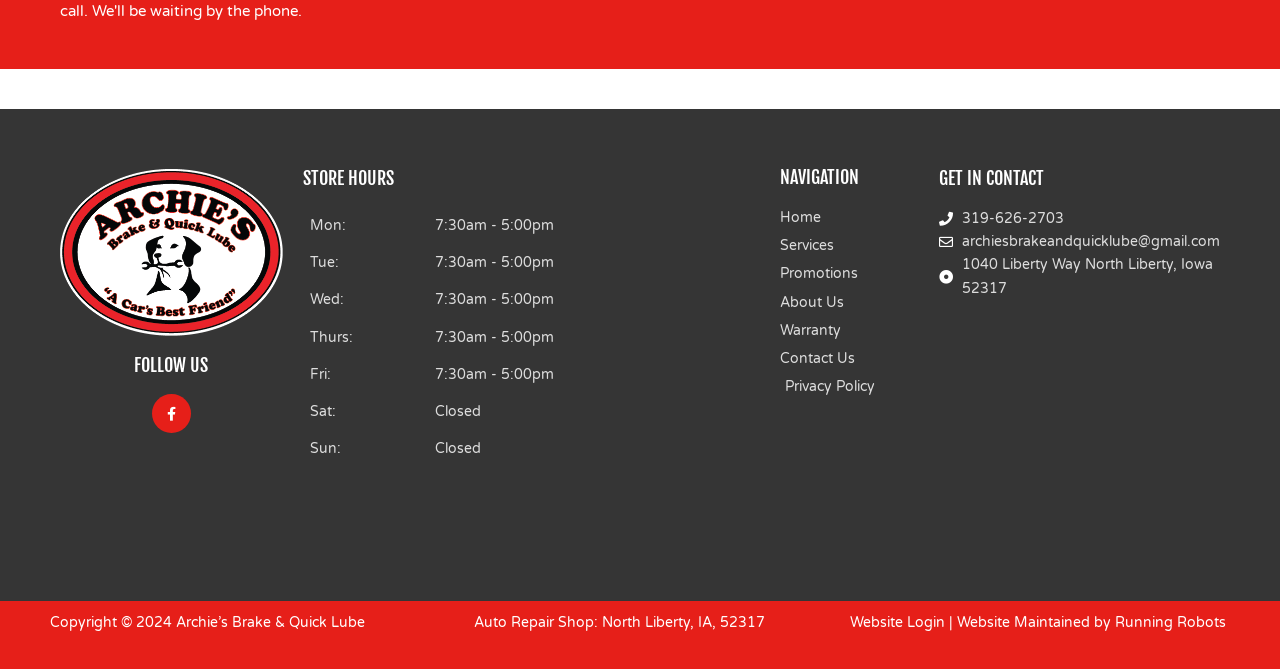Locate the bounding box coordinates of the item that should be clicked to fulfill the instruction: "View store hours".

[0.236, 0.253, 0.562, 0.28]